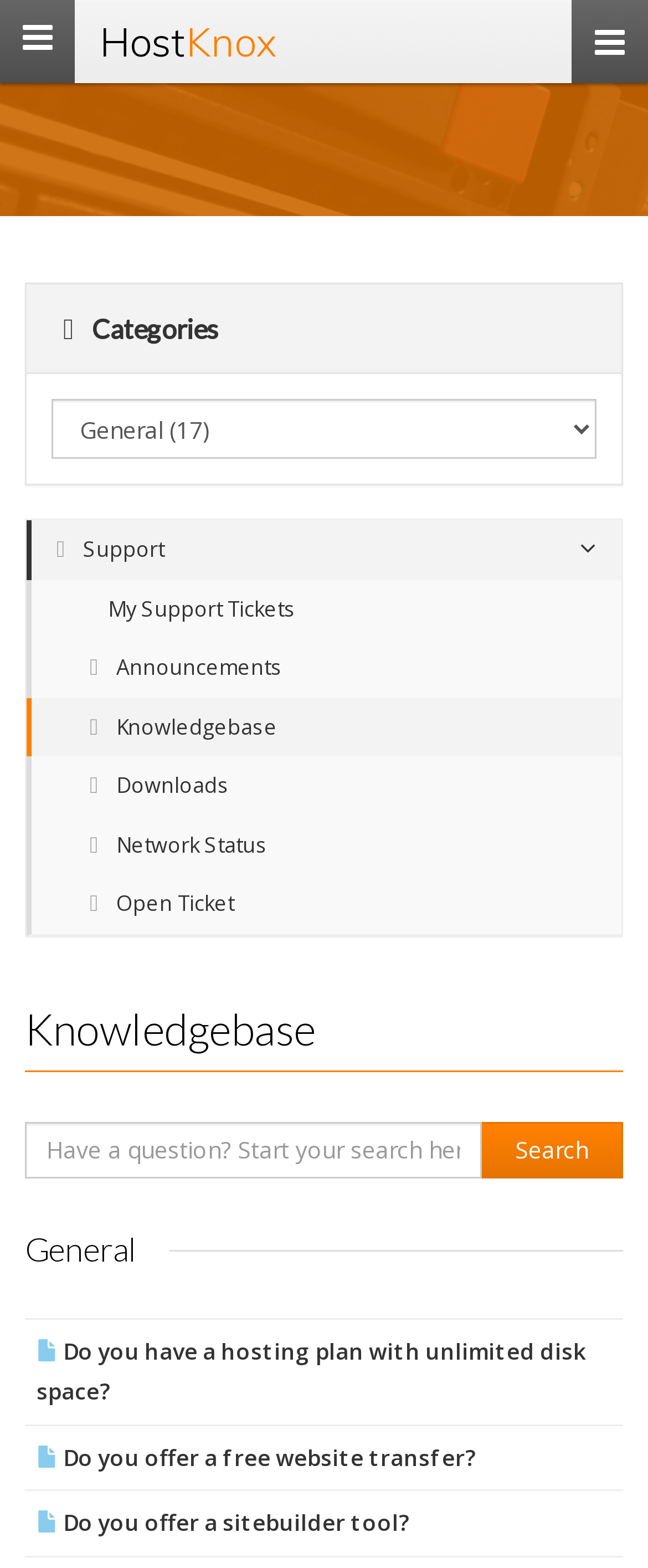Give a detailed account of the webpage.

The webpage is titled "HostKnox :: Knowledgebase" and appears to be a knowledge base or support portal for HostKnox. At the top left, there is a link to "HostKnox". Below it, there is a heading "Categories" followed by a combobox. 

To the right of the combobox, there are several links, including "Support", "My Support Tickets", "Announcements", "Knowledgebase", "Downloads", "Network Status", and "Open Ticket". These links are arranged vertically, with "Support" at the top and "Open Ticket" at the bottom.

Below these links, there is a heading "Knowledgebase" followed by a search bar with a textbox and a "Search" button. The search bar is located at the top left of the page, with the textbox taking up most of the width and the "Search" button to its right.

Further down the page, there is a heading "General" followed by three links with icons, each asking a question related to hosting plans. These links are arranged vertically, with the first one asking about unlimited disk space, the second one about free website transfer, and the third one about a sitebuilder tool.